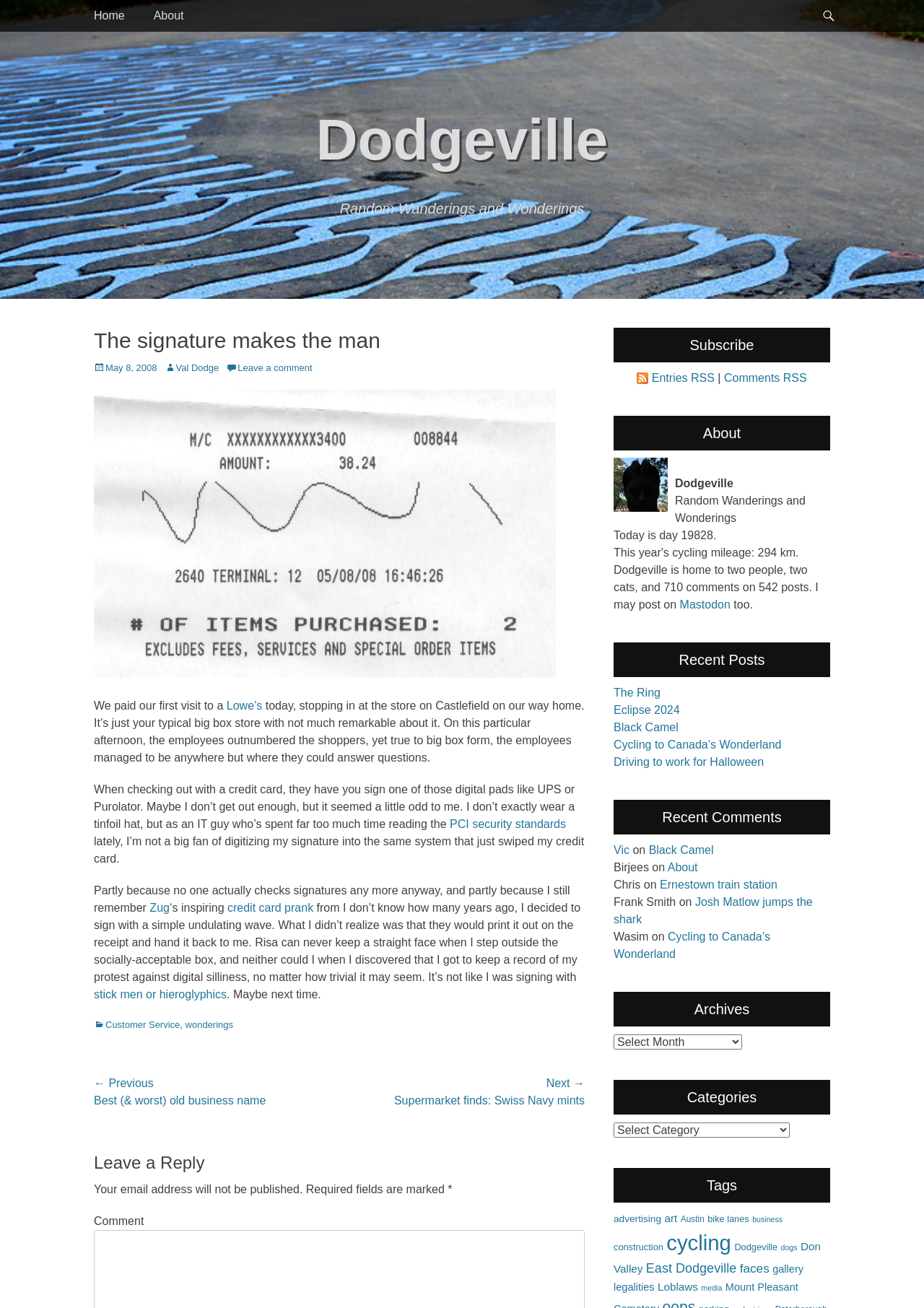Provide your answer to the question using just one word or phrase: What is the type of image displayed in the post?

The signature Dodge Wave